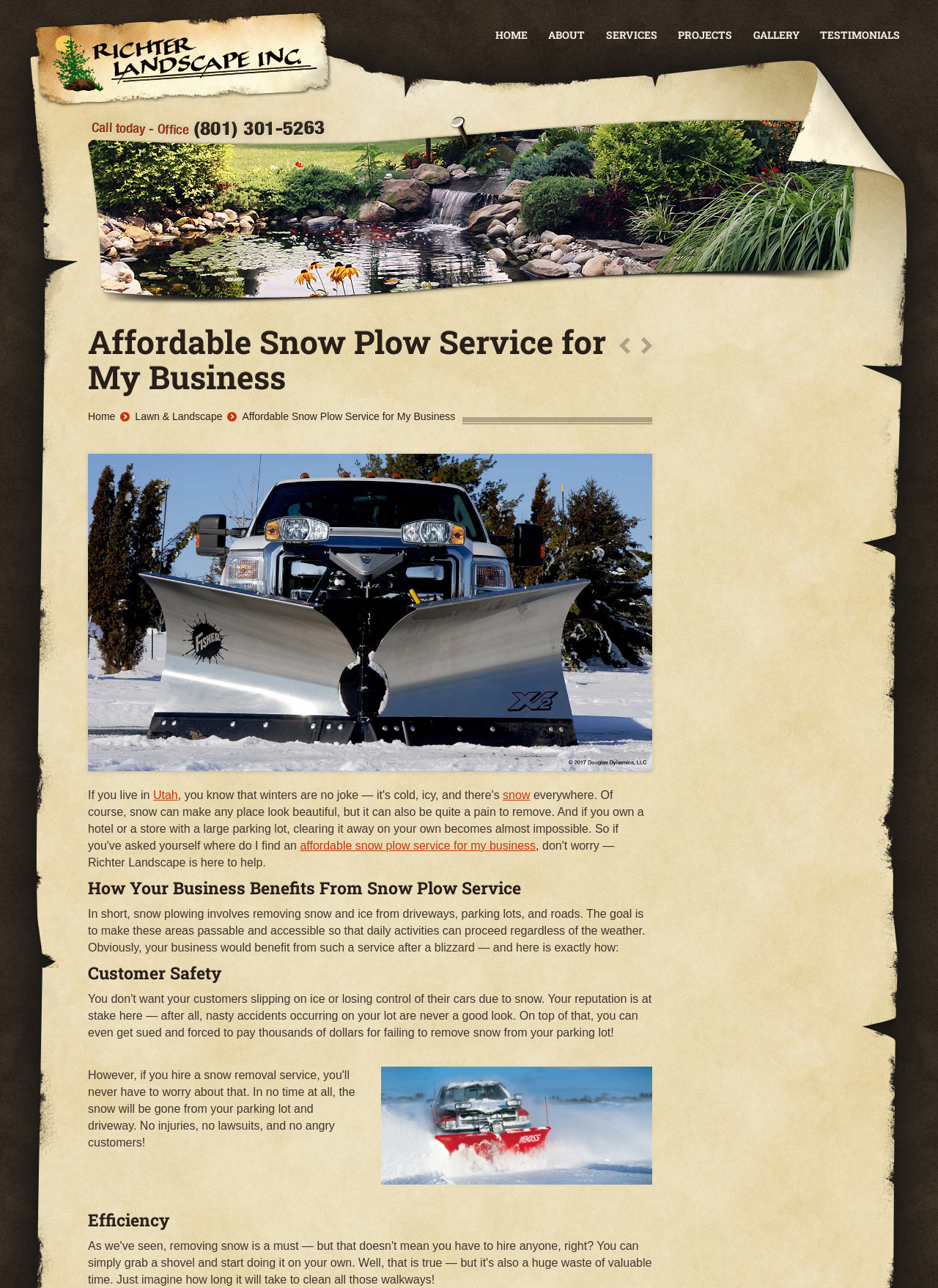What is the state where the snow plow service is available?
Based on the visual information, provide a detailed and comprehensive answer.

The state where the snow plow service is available is mentioned in the paragraph at the top of the webpage, which states 'If you live in Utah'.